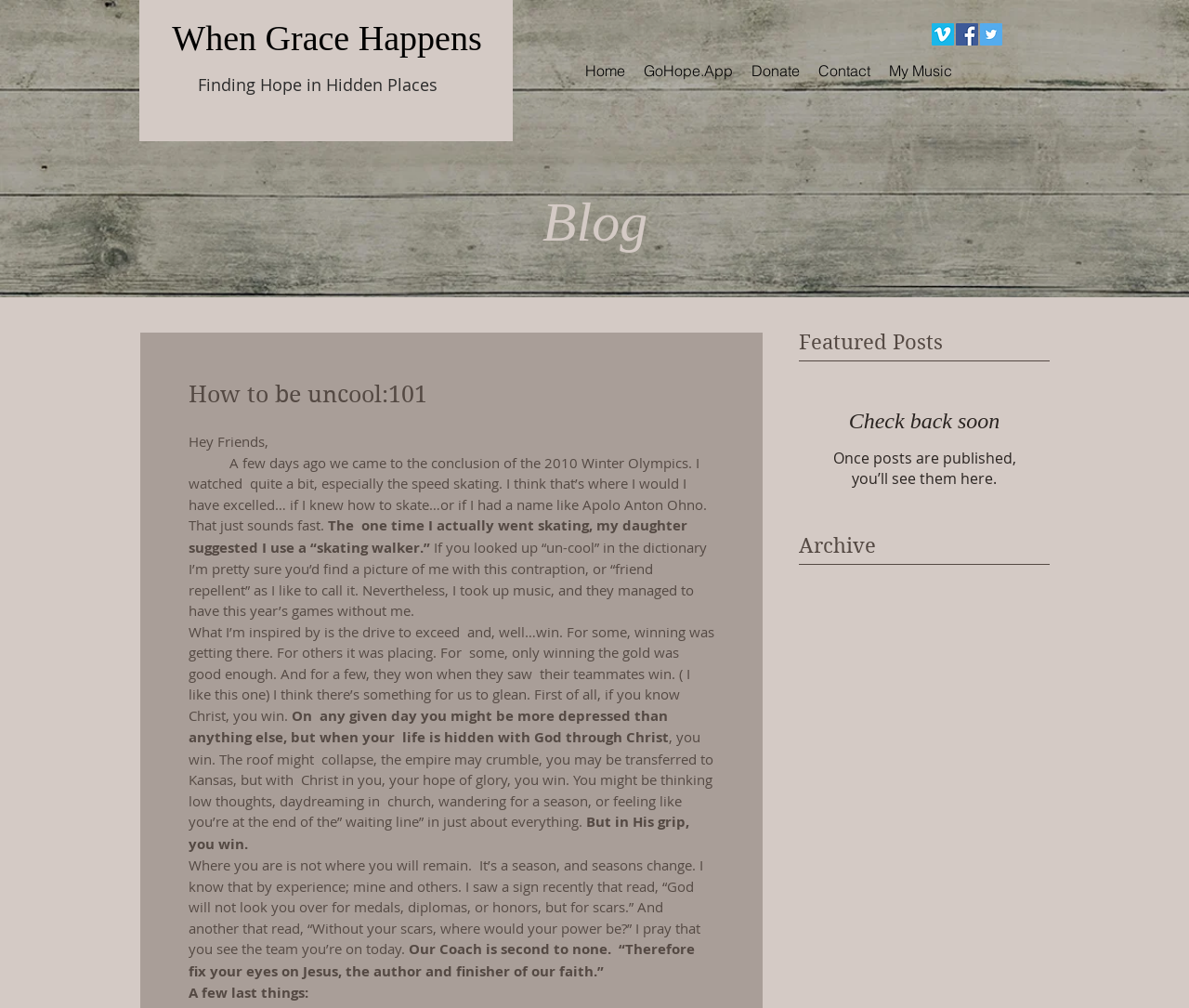Produce a meticulous description of the webpage.

This webpage appears to be a personal blog or journal, with a focus on inspirational and motivational content. At the top of the page, there is a heading that reads "When Grace Happens" and a link to a related article. Below this, there is a social bar with links to the blog's social media profiles, including Vimeo, Facebook, and Twitter, each represented by an icon.

To the left of the social bar, there is a navigation menu with links to various sections of the site, including the home page, a music section, and a contact page. Below this, there is a heading that reads "Blog" and a subheading that reads "How to be uncool:101".

The main content of the page is a personal reflection on the 2010 Winter Olympics, with the author sharing their thoughts on the drive to succeed and the importance of perseverance. The text is divided into several paragraphs, with the author sharing anecdotes and inspirational quotes.

Below the main content, there are headings for "Featured Posts" and "Archive", although it appears that there are no posts currently listed under these sections. Instead, there is a message that reads "Check back soon" and a note that posts will be published and listed in this section in the future.